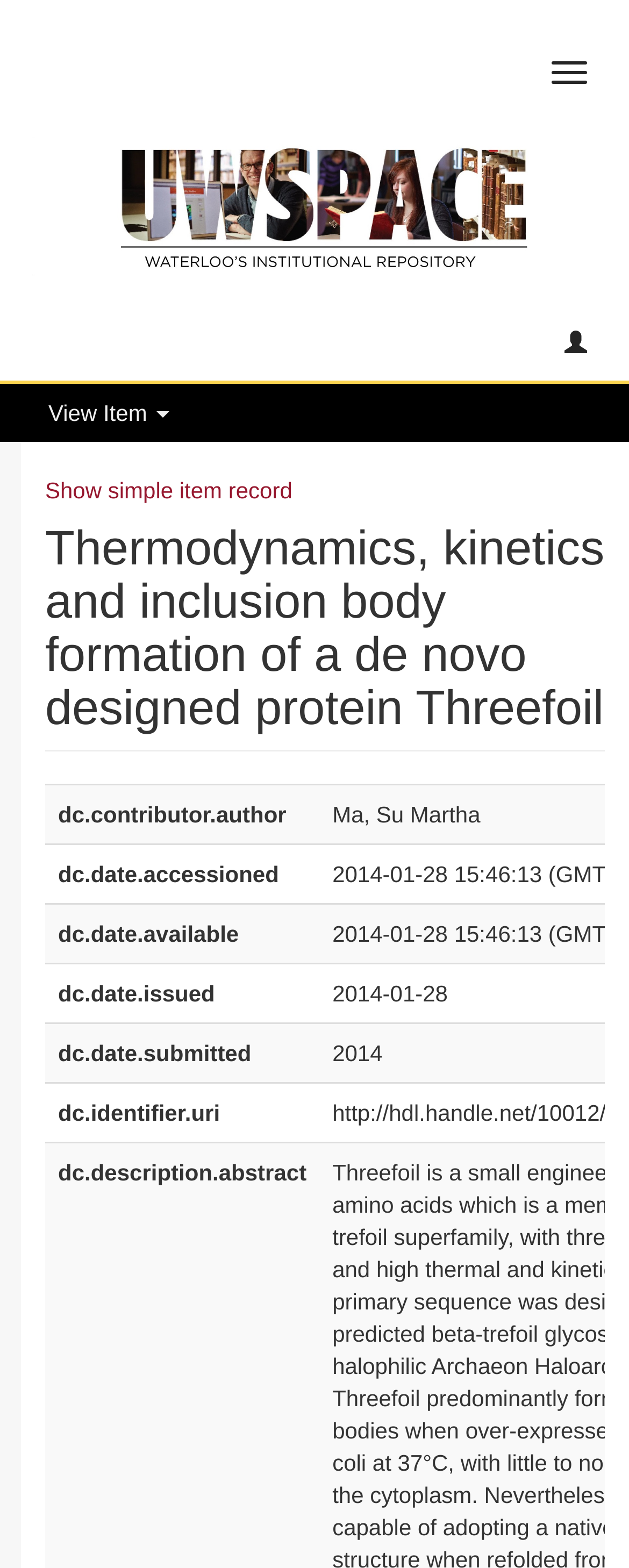What is the name of the institutional repository?
Answer briefly with a single word or phrase based on the image.

UWSpace